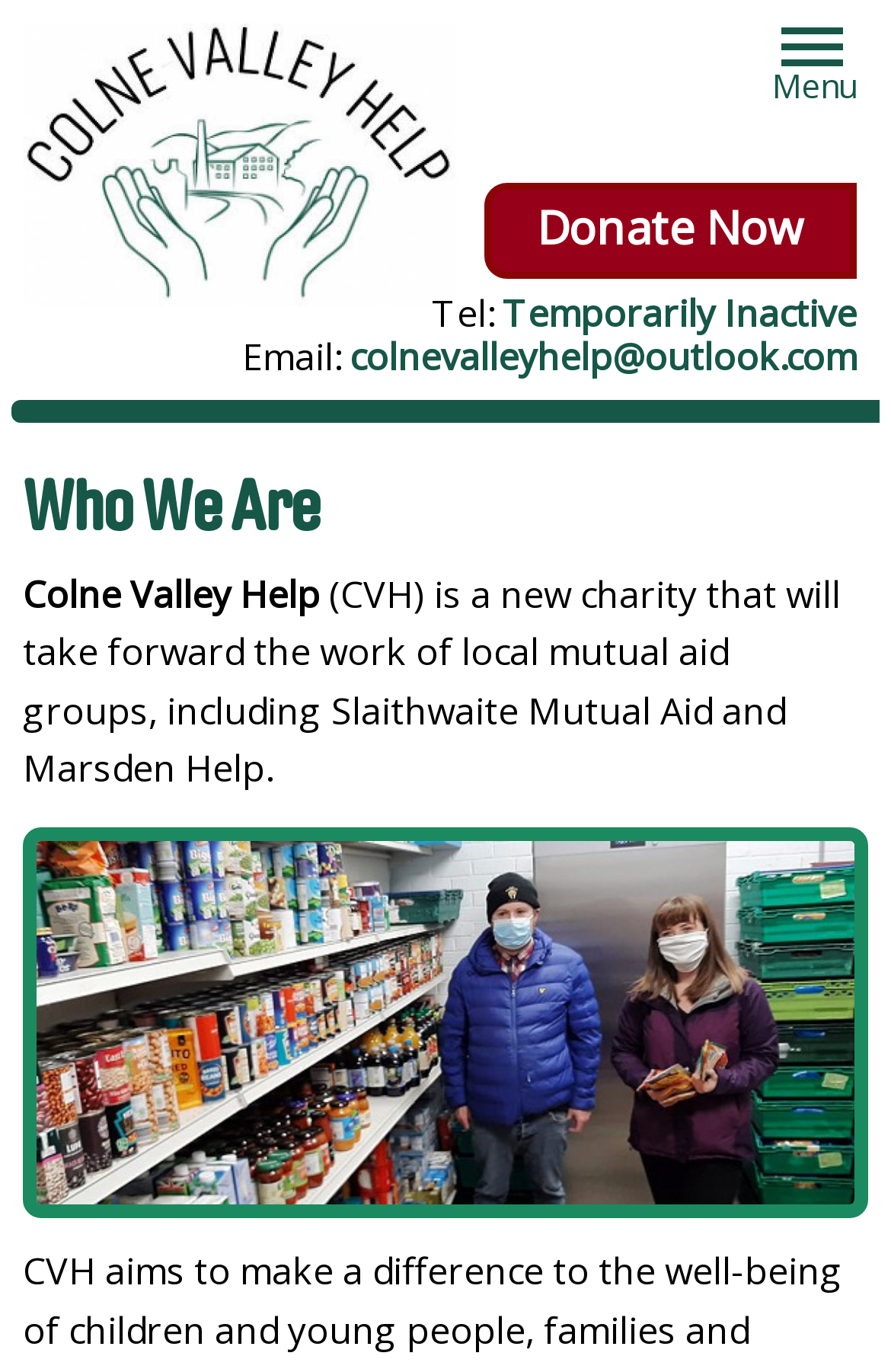What is the name of the charity?
Respond to the question with a single word or phrase according to the image.

Colne Valley Help